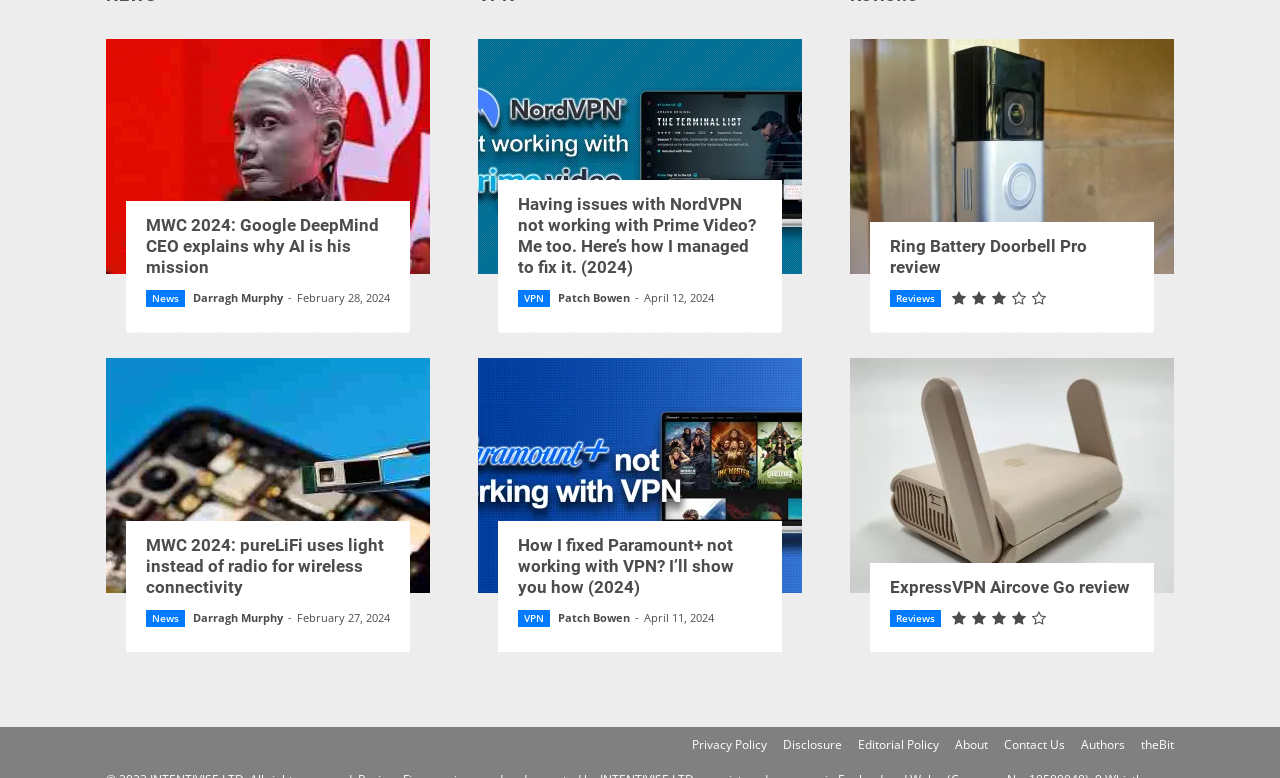Determine the bounding box coordinates for the region that must be clicked to execute the following instruction: "Read about MWC 2024 AI bot".

[0.083, 0.05, 0.336, 0.352]